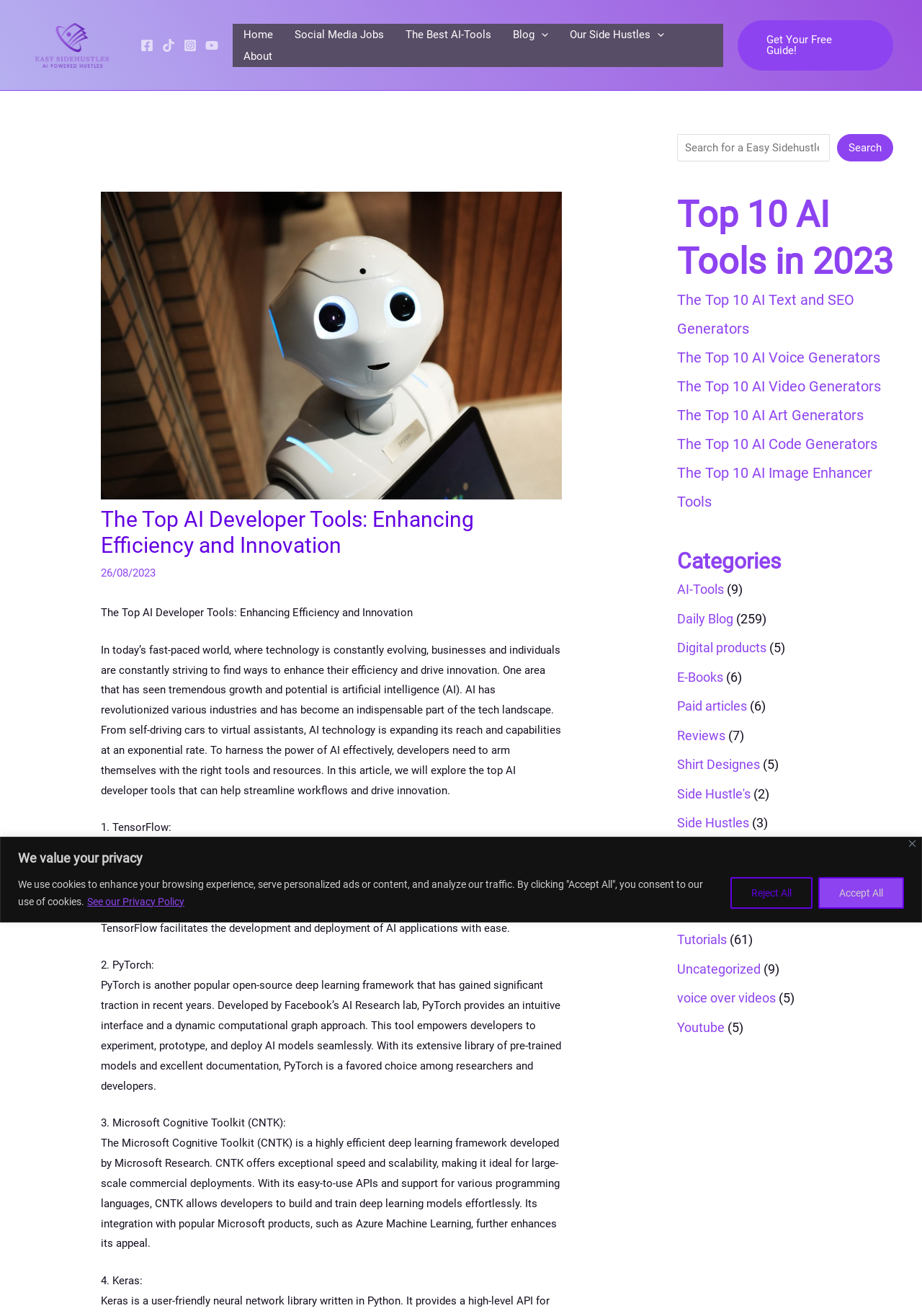Consider the image and give a detailed and elaborate answer to the question: 
How many links are provided in the 'Top 10 AI Tools in 2023' section?

The 'Top 10 AI Tools in 2023' section provides six links to different articles, each focusing on a specific type of AI tool, such as AI Text and SEO Generators, AI Voice Generators, AI Video Generators, AI Art Generators, AI Code Generators, and AI Image Enhancer Tools.